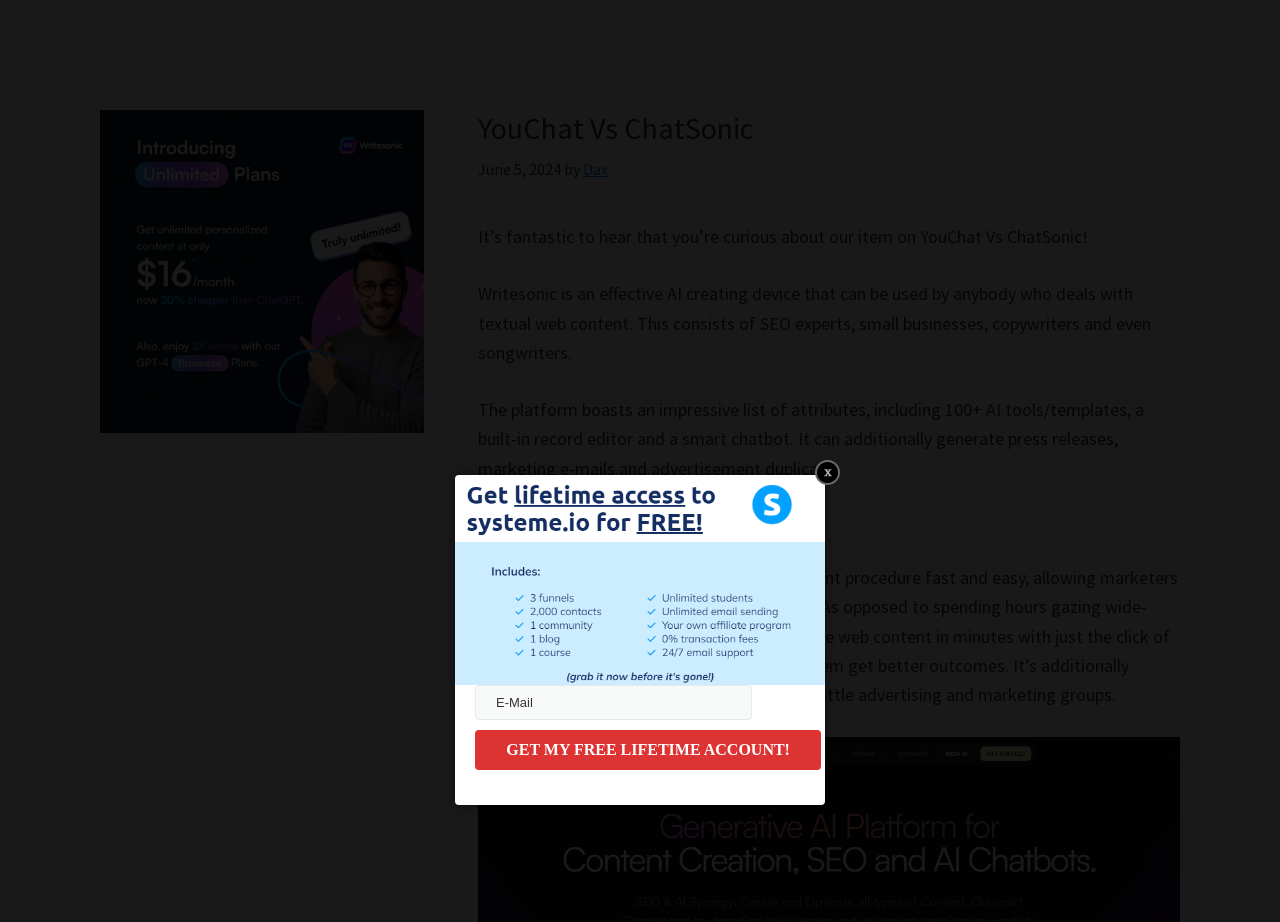Please answer the following question using a single word or phrase: 
What is the input field for?

E-Mail